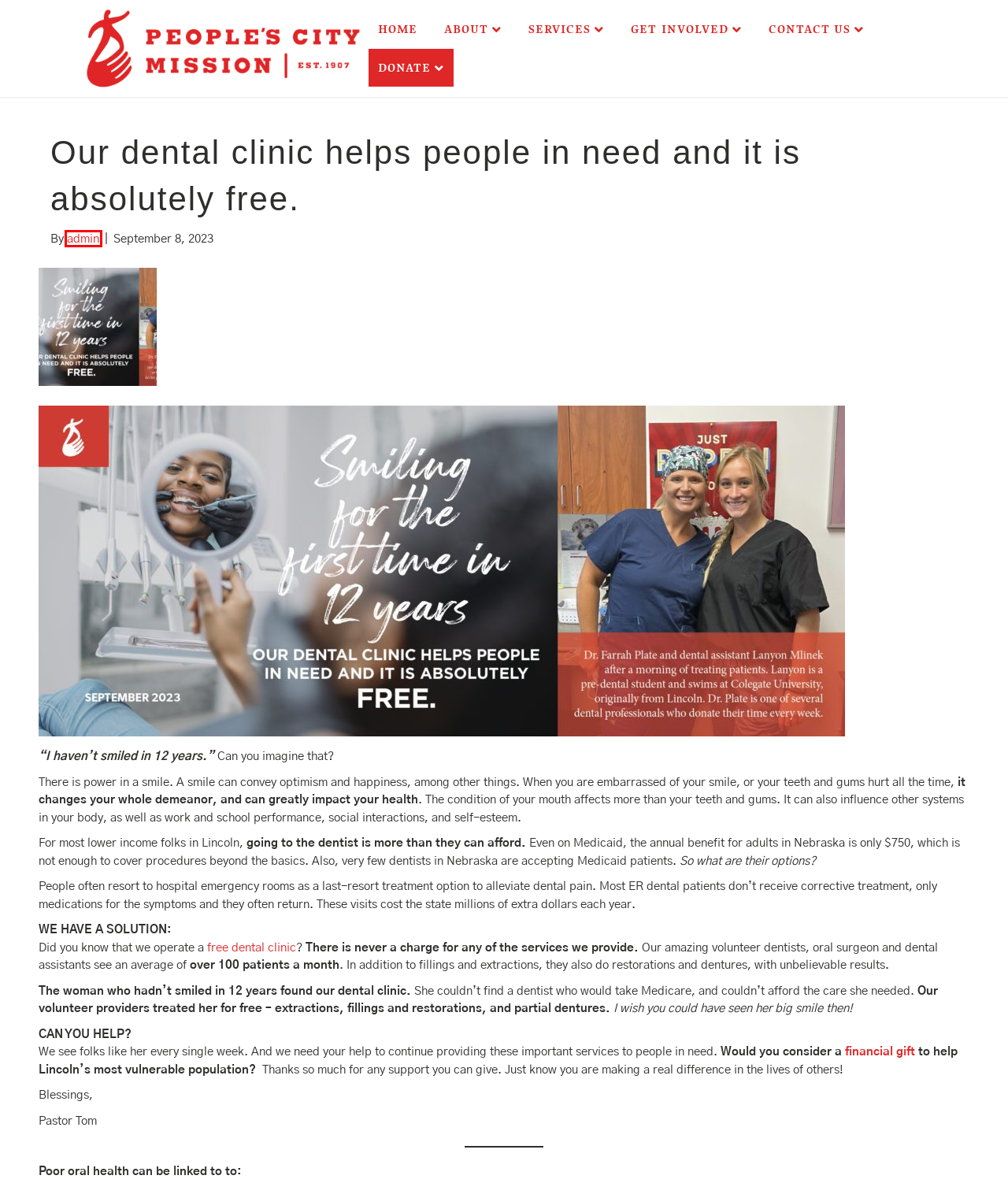You have a screenshot of a webpage with a red bounding box around an element. Identify the webpage description that best fits the new page that appears after clicking the selected element in the red bounding box. Here are the candidates:
A. admin, Author at People's City Mission
B. Contact Us - People's City Mission
C. Donate - People's City Mission
D. Services - People's City Mission
E. About - People's City Mission
F. Get Involved - People's City Mission
G. Home - People's City Mission
H. Starry Nights Christmas Tree Festival - People's City Mission

A